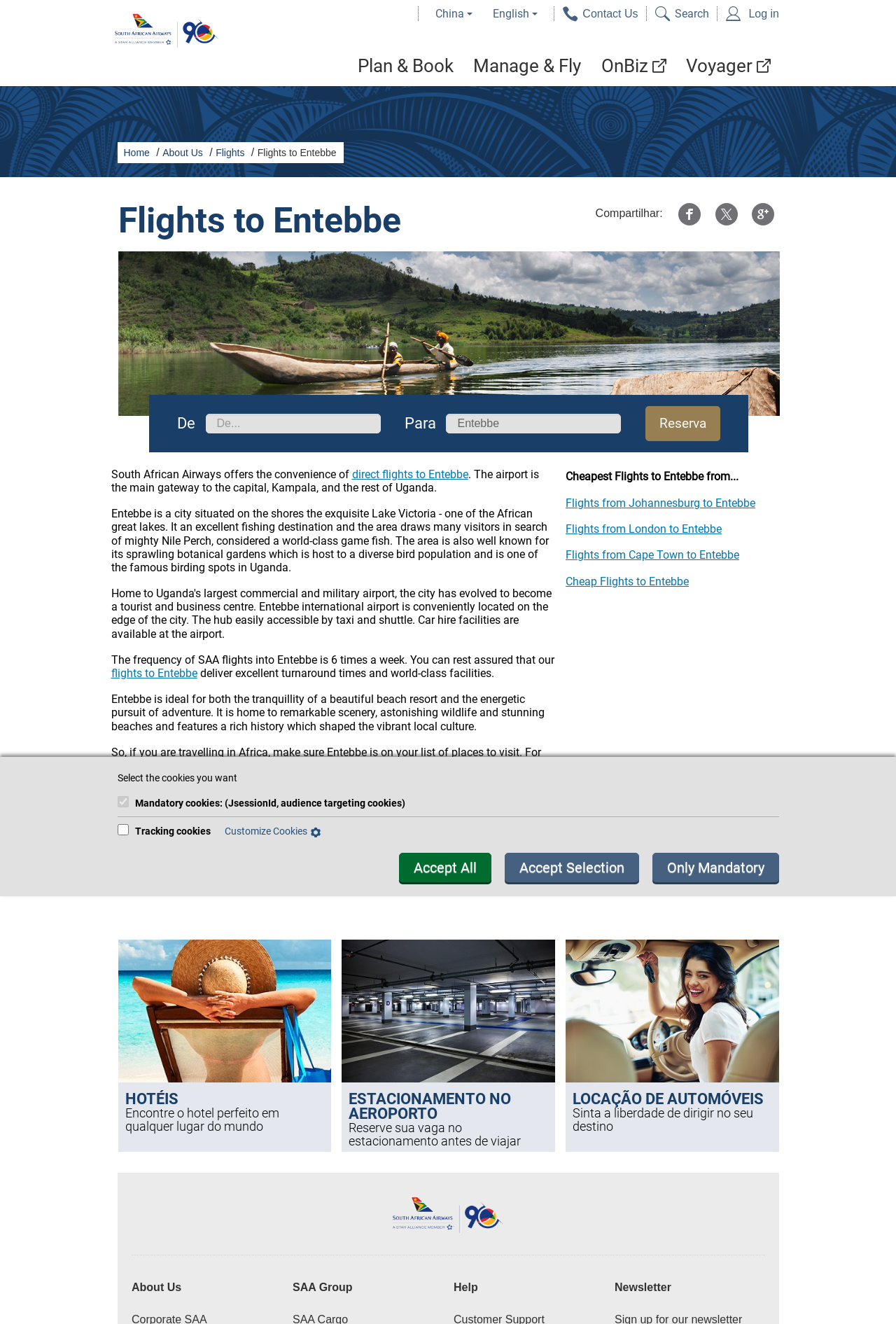What can you do on the shores of Lake Victoria?
Please provide a comprehensive answer based on the contents of the image.

The webpage mentions that Entebbe is a city situated on the shores of Lake Victoria, and it is an excellent fishing destination, where visitors can search for mighty Nile Perch, considered a world-class game fish.